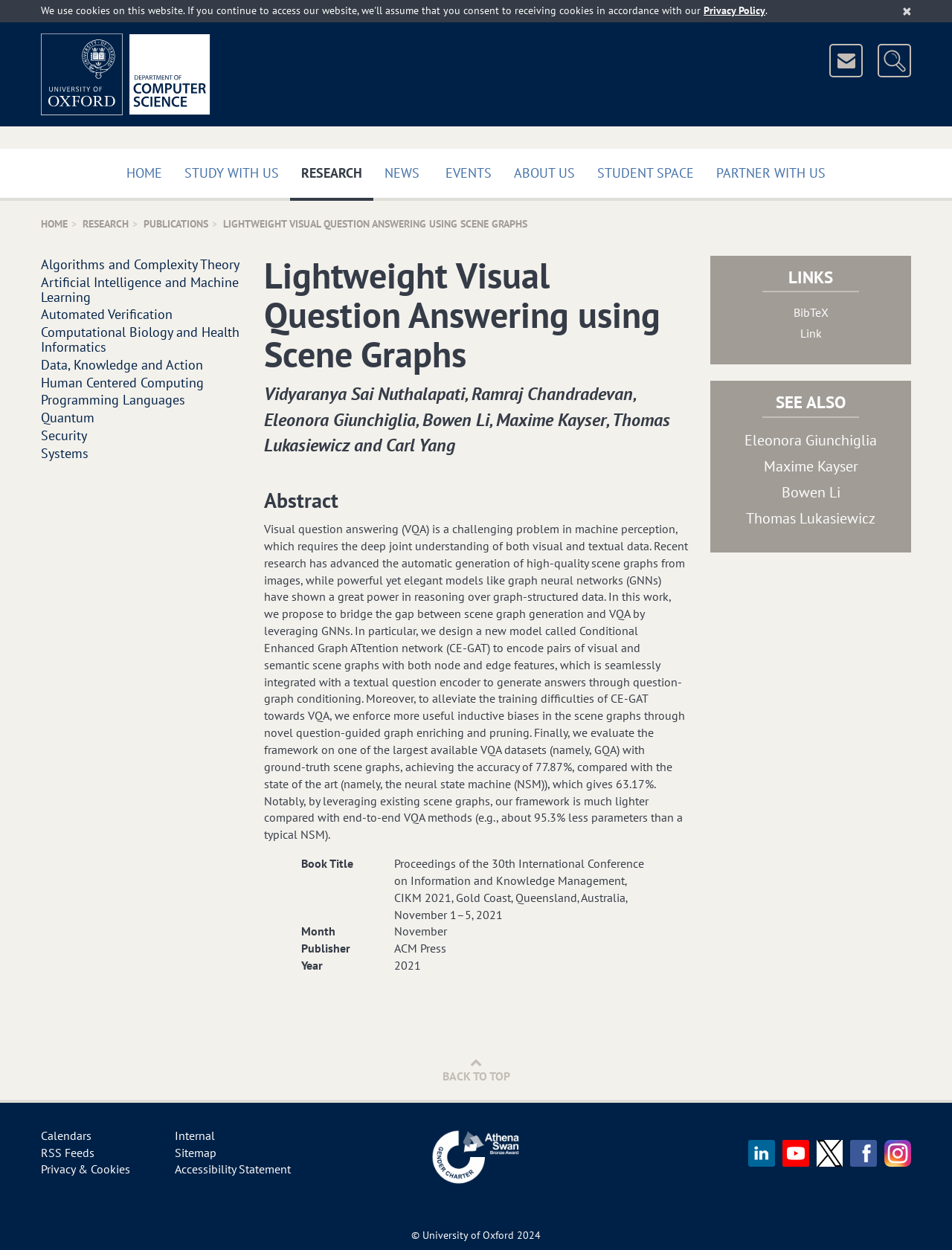What is the link to the BibTeX format of the publication?
Carefully analyze the image and provide a thorough answer to the question.

I found the link to the BibTeX format of the publication by looking at the link element with the text 'BibTeX' which is located in the 'LINKS' section of the webpage.